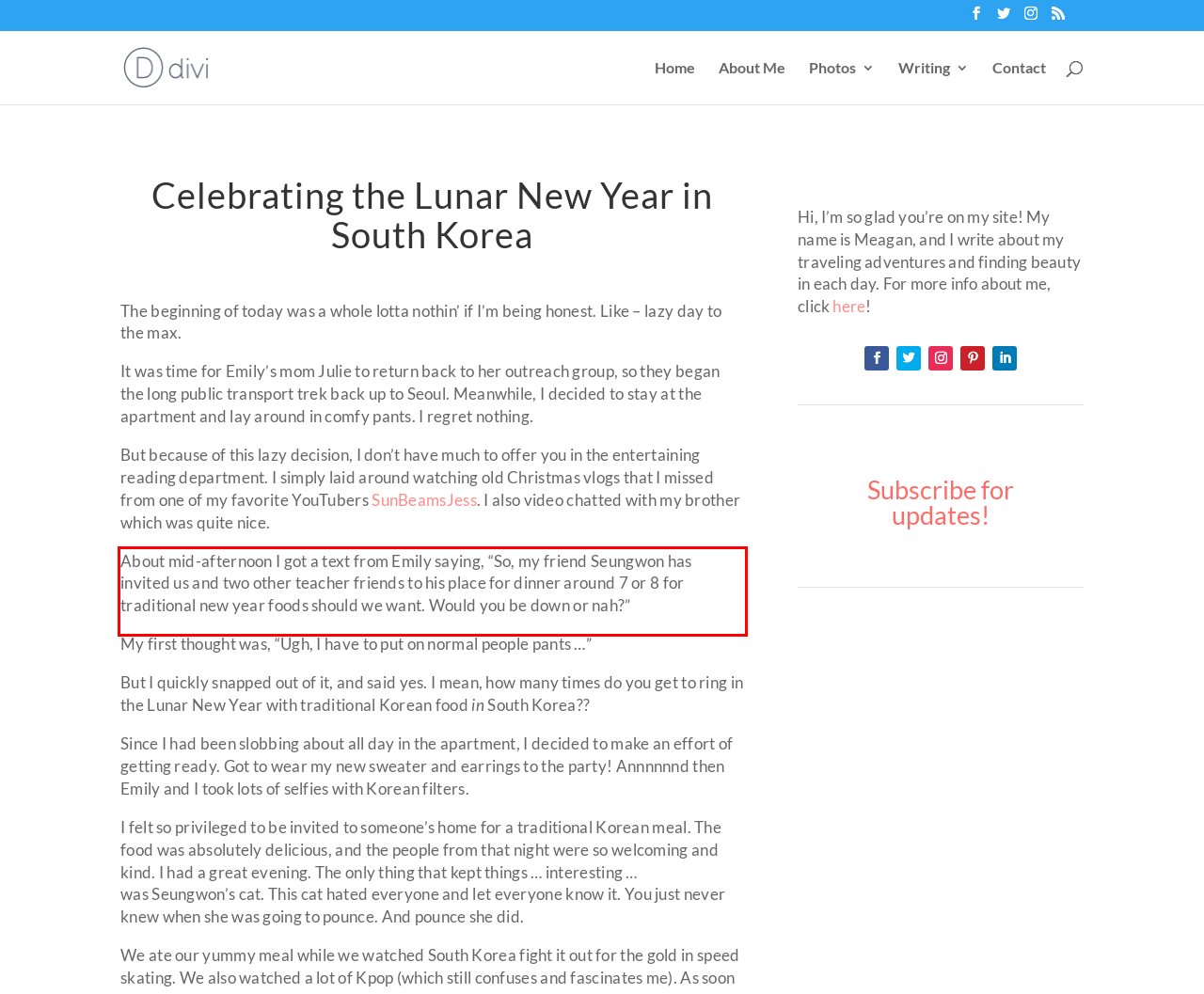You are given a screenshot showing a webpage with a red bounding box. Perform OCR to capture the text within the red bounding box.

About mid-afternoon I got a text from Emily saying, “So, my friend Seungwon has invited us and two other teacher friends to his place for dinner around 7 or 8 for traditional new year foods should we want. Would you be down or nah?”